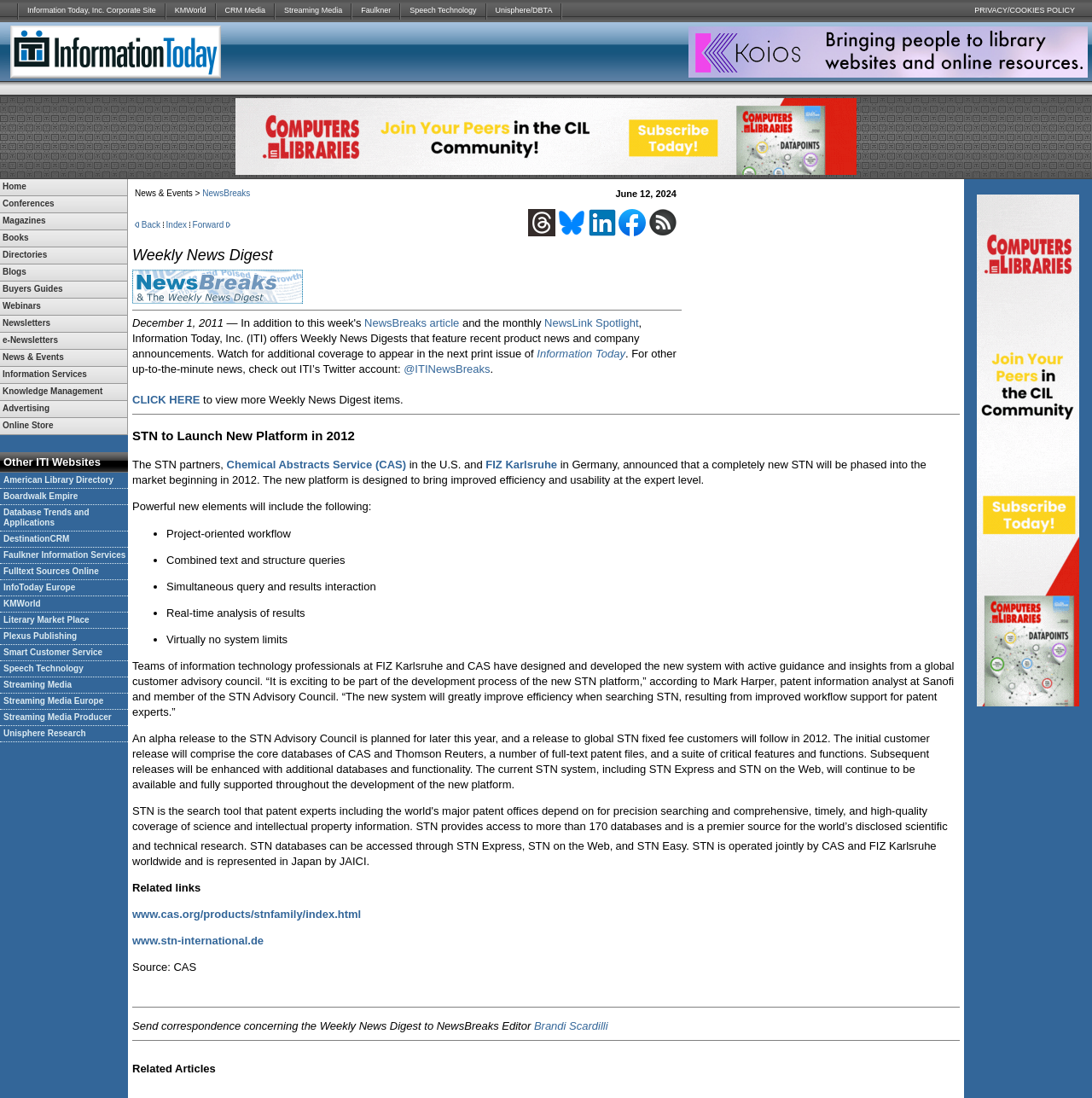Show me the bounding box coordinates of the clickable region to achieve the task as per the instruction: "Click Home".

[0.0, 0.163, 0.116, 0.178]